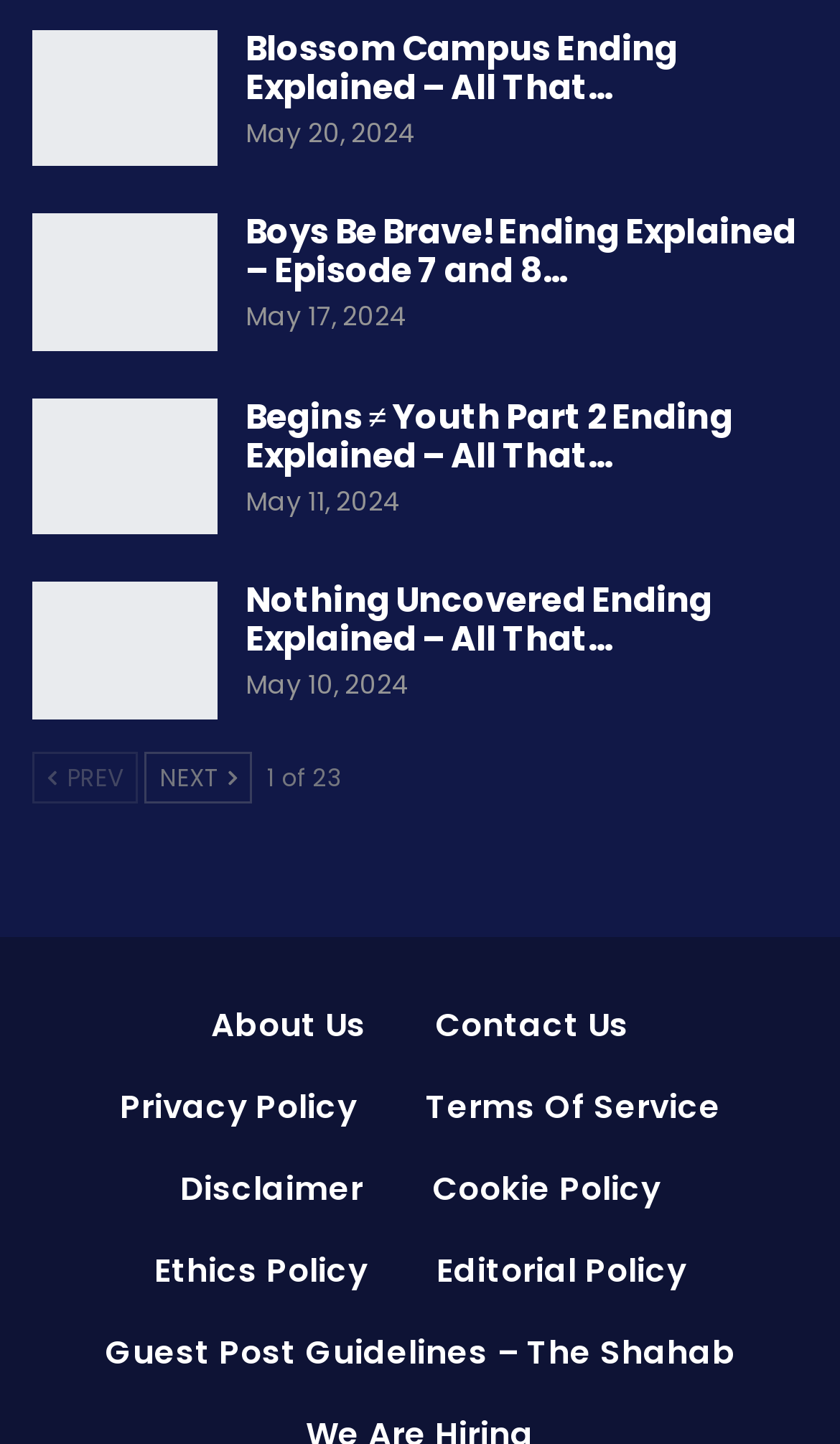Identify the bounding box coordinates of the part that should be clicked to carry out this instruction: "Click on the 'About Us' link".

[0.251, 0.694, 0.436, 0.725]